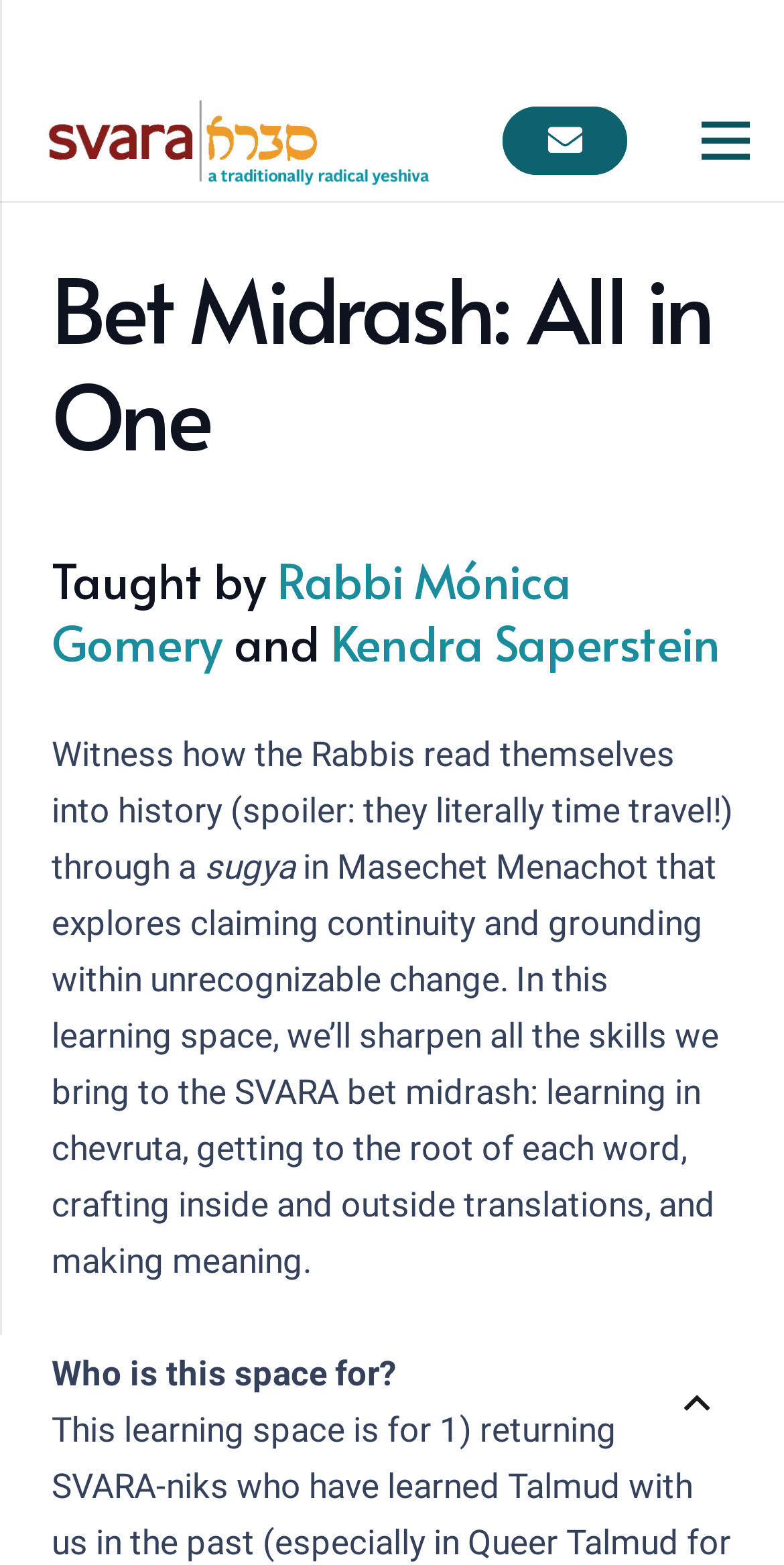Ascertain the bounding box coordinates for the UI element detailed here: "Subscribe". The coordinates should be provided as [left, top, right, bottom] with each value being a float between 0 and 1.

[0.642, 0.068, 0.799, 0.112]